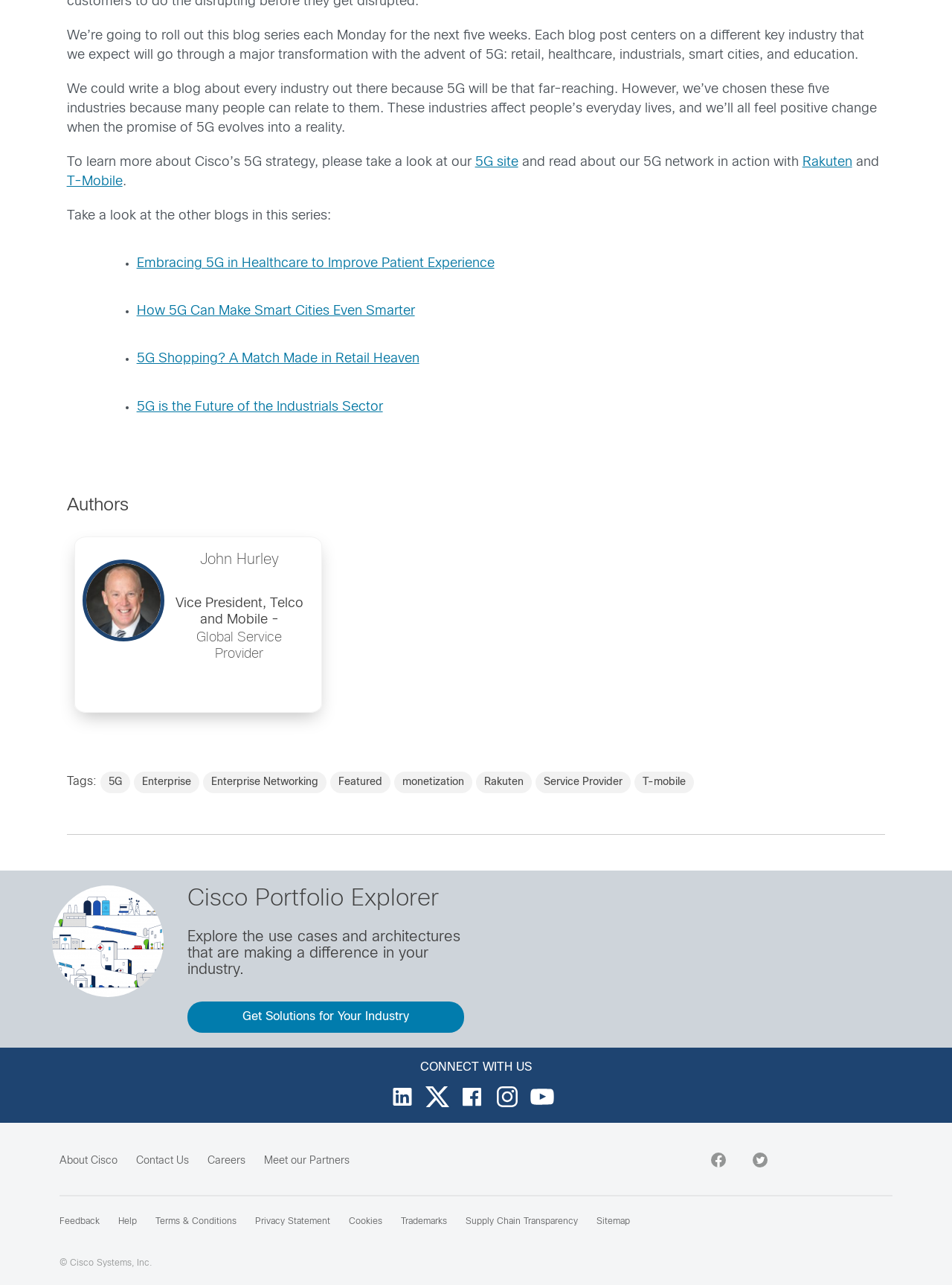Identify the bounding box coordinates of the region that needs to be clicked to carry out this instruction: "Click the link to learn more about Cisco's 5G strategy". Provide these coordinates as four float numbers ranging from 0 to 1, i.e., [left, top, right, bottom].

[0.499, 0.122, 0.544, 0.131]